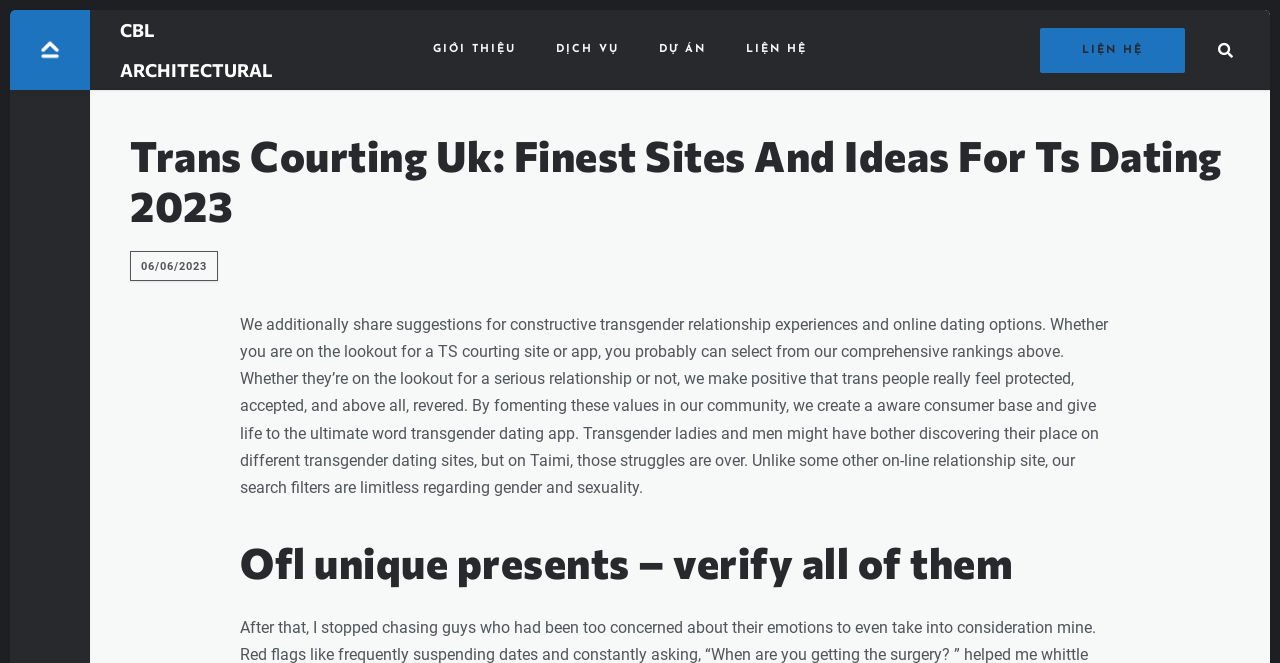Answer the question below in one word or phrase:
How many navigation links are available?

5